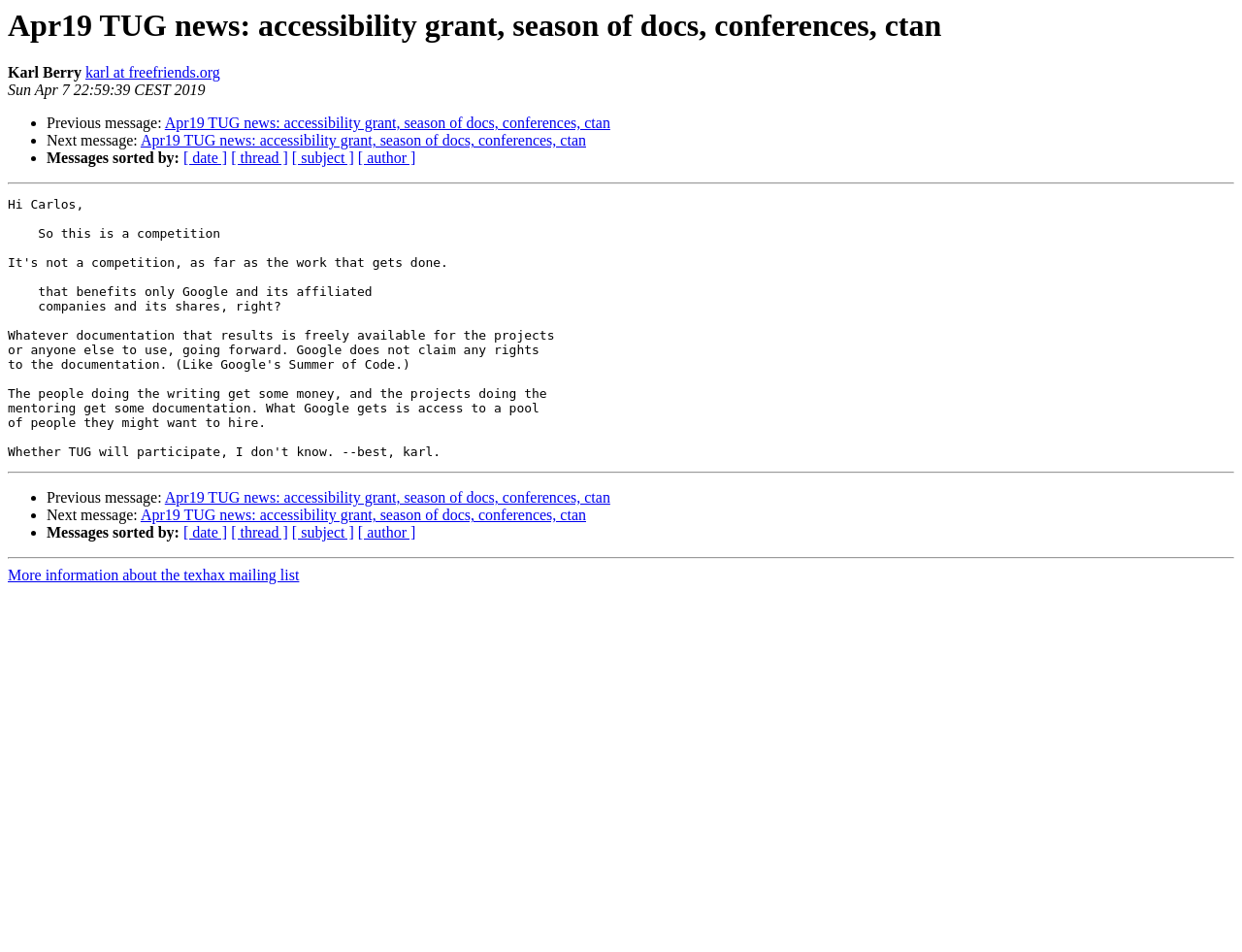Locate the bounding box coordinates of the element that should be clicked to fulfill the instruction: "Sort messages by date".

[0.148, 0.157, 0.183, 0.175]